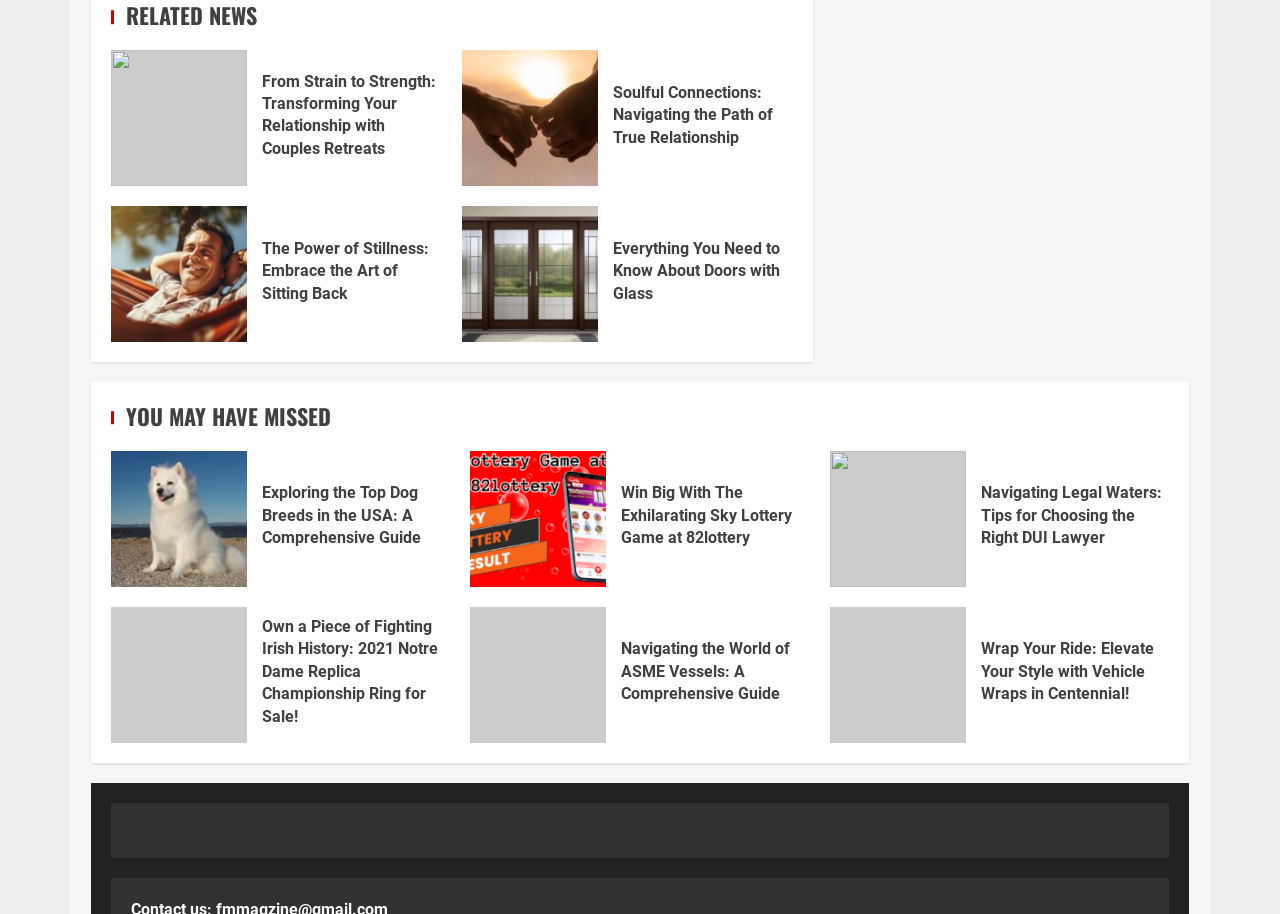What is the title of the first news section?
Look at the image and answer with only one word or phrase.

RELATED NEWS